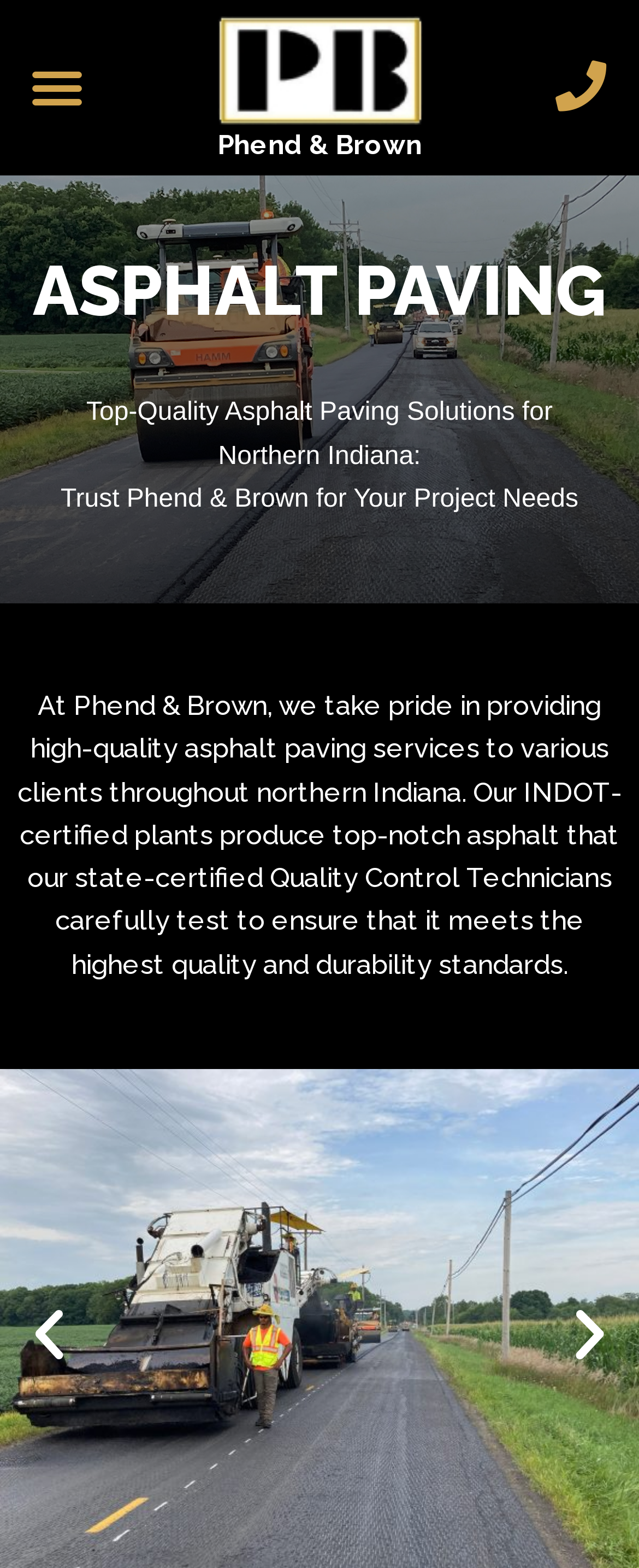Bounding box coordinates are specified in the format (top-left x, top-left y, bottom-right x, bottom-right y). All values are floating point numbers bounded between 0 and 1. Please provide the bounding box coordinate of the region this sentence describes: value="Accept additional cookies"

None